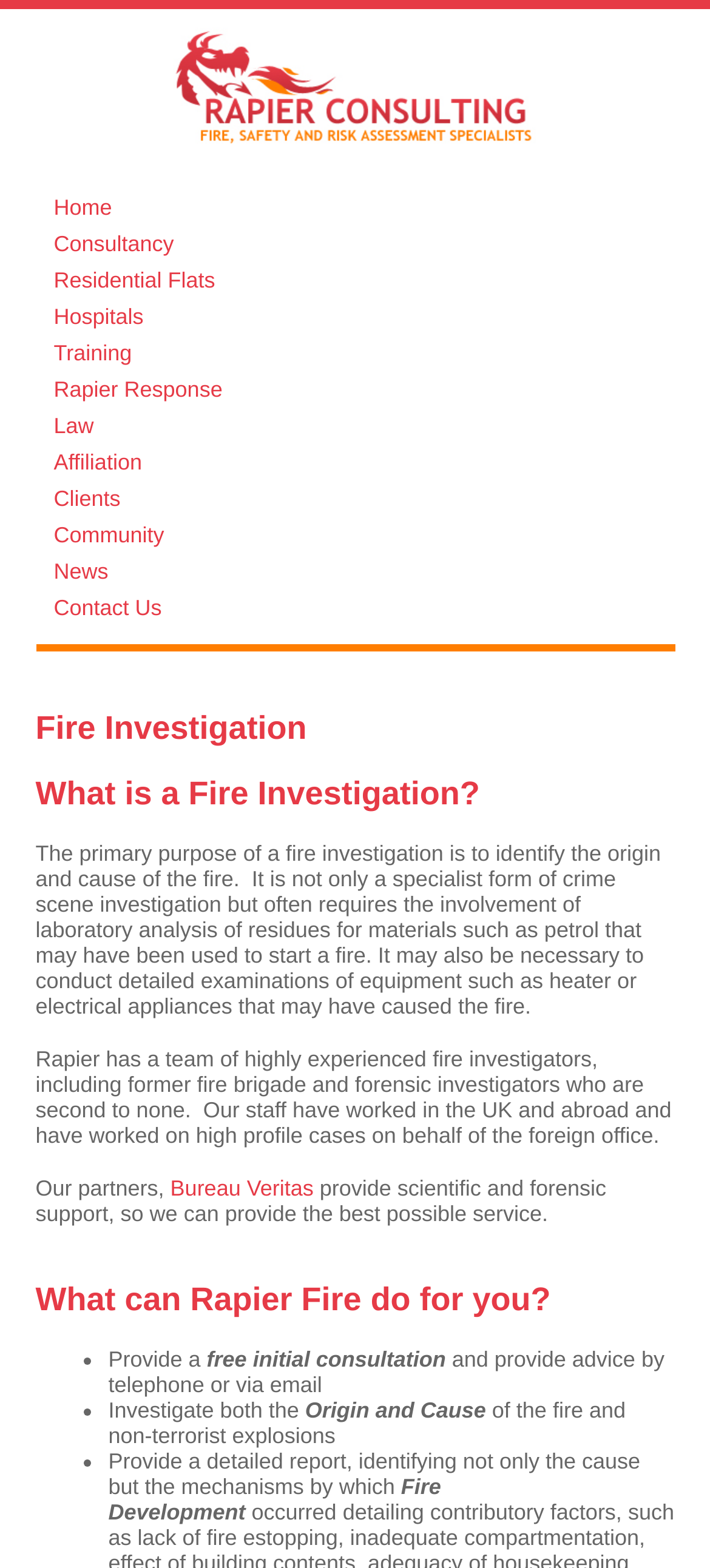Determine the bounding box for the UI element that matches this description: "Affiliation".

[0.05, 0.283, 0.95, 0.306]